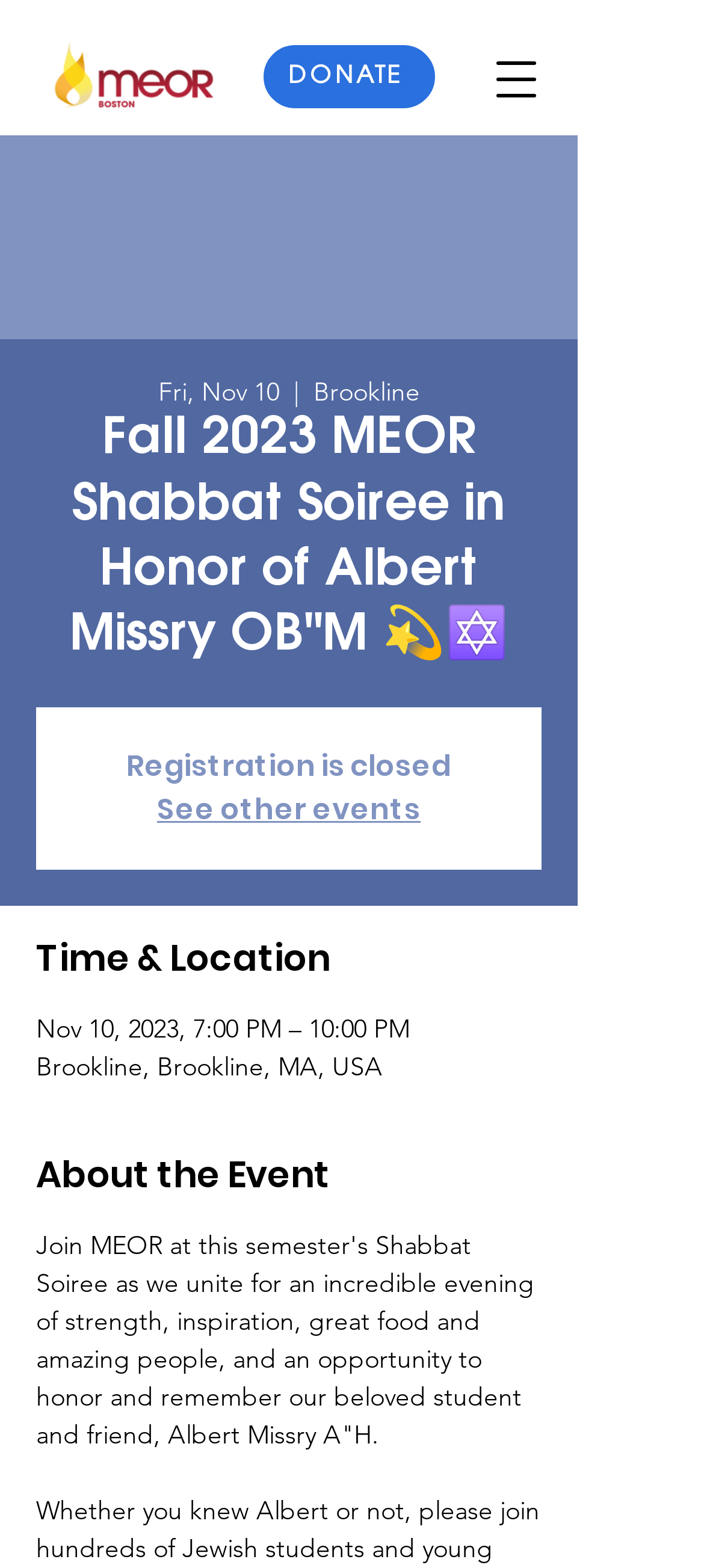Where is the Shabbat Soiree taking place?
Refer to the screenshot and respond with a concise word or phrase.

Brookline, MA, USA